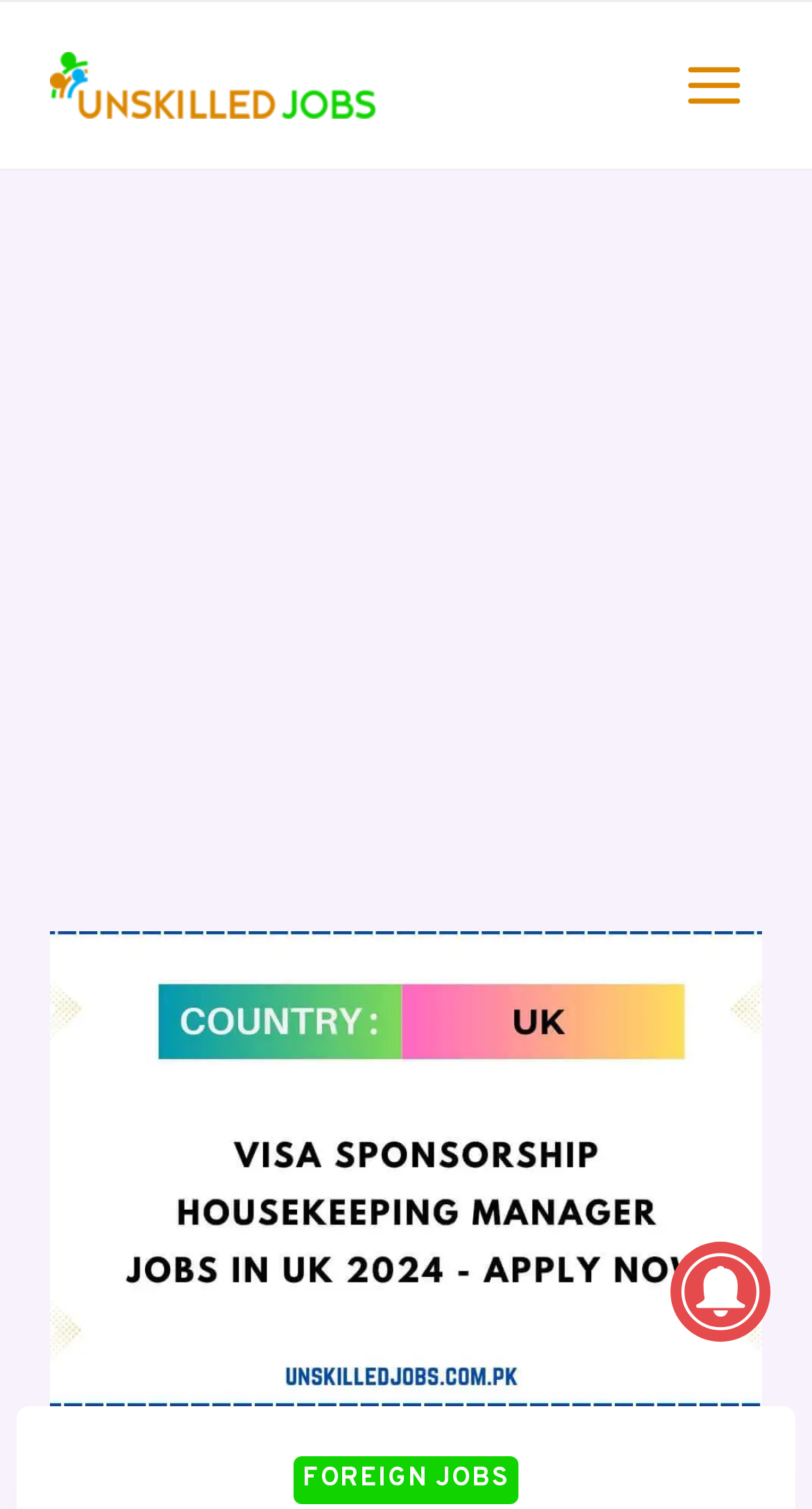Give a concise answer using only one word or phrase for this question:
Is there an image at the bottom right of the page?

Yes